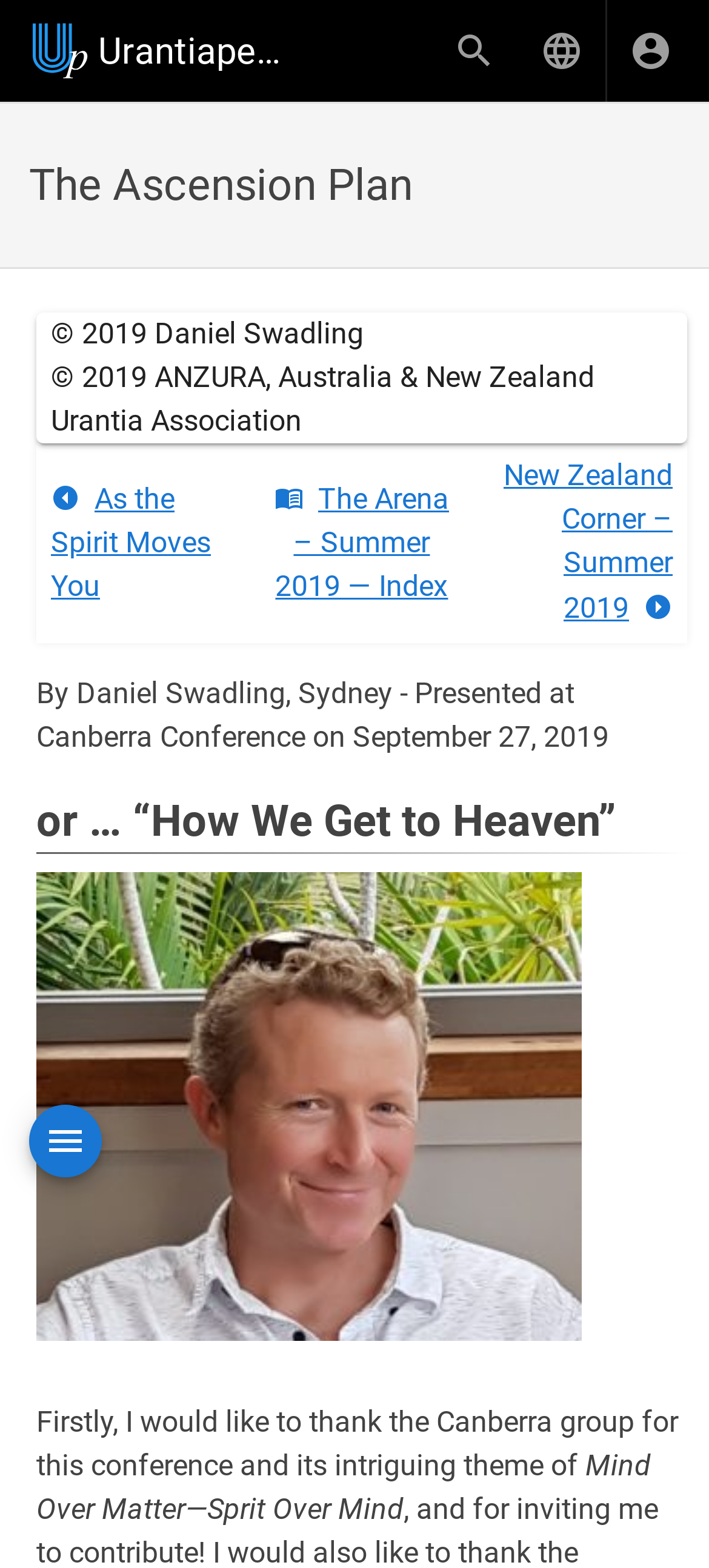Find the bounding box of the element with the following description: "As the Spirit Moves You". The coordinates must be four float numbers between 0 and 1, formatted as [left, top, right, bottom].

[0.072, 0.308, 0.297, 0.385]